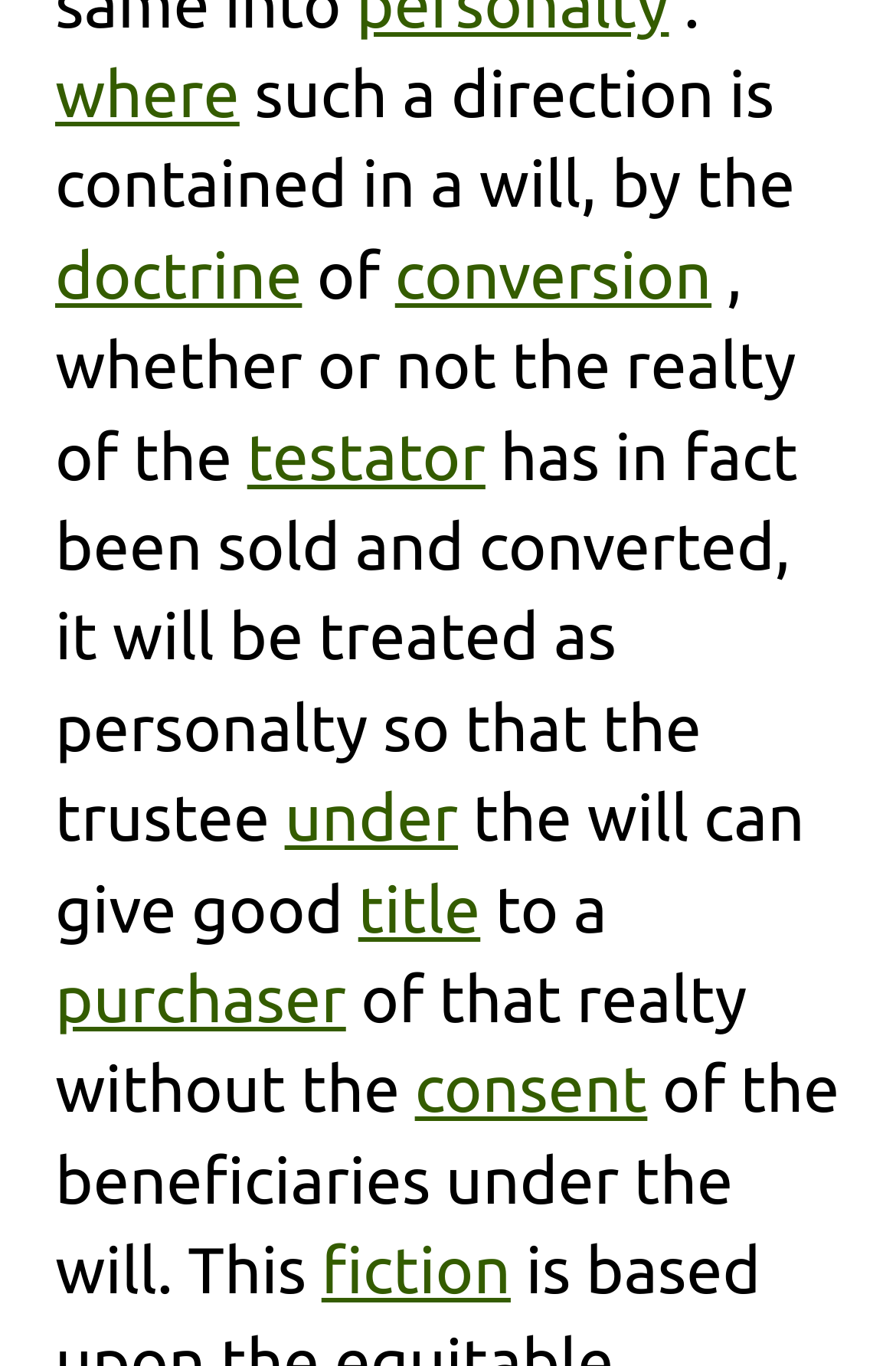Provide a one-word or brief phrase answer to the question:
What is the role of the trustee?

Give good title